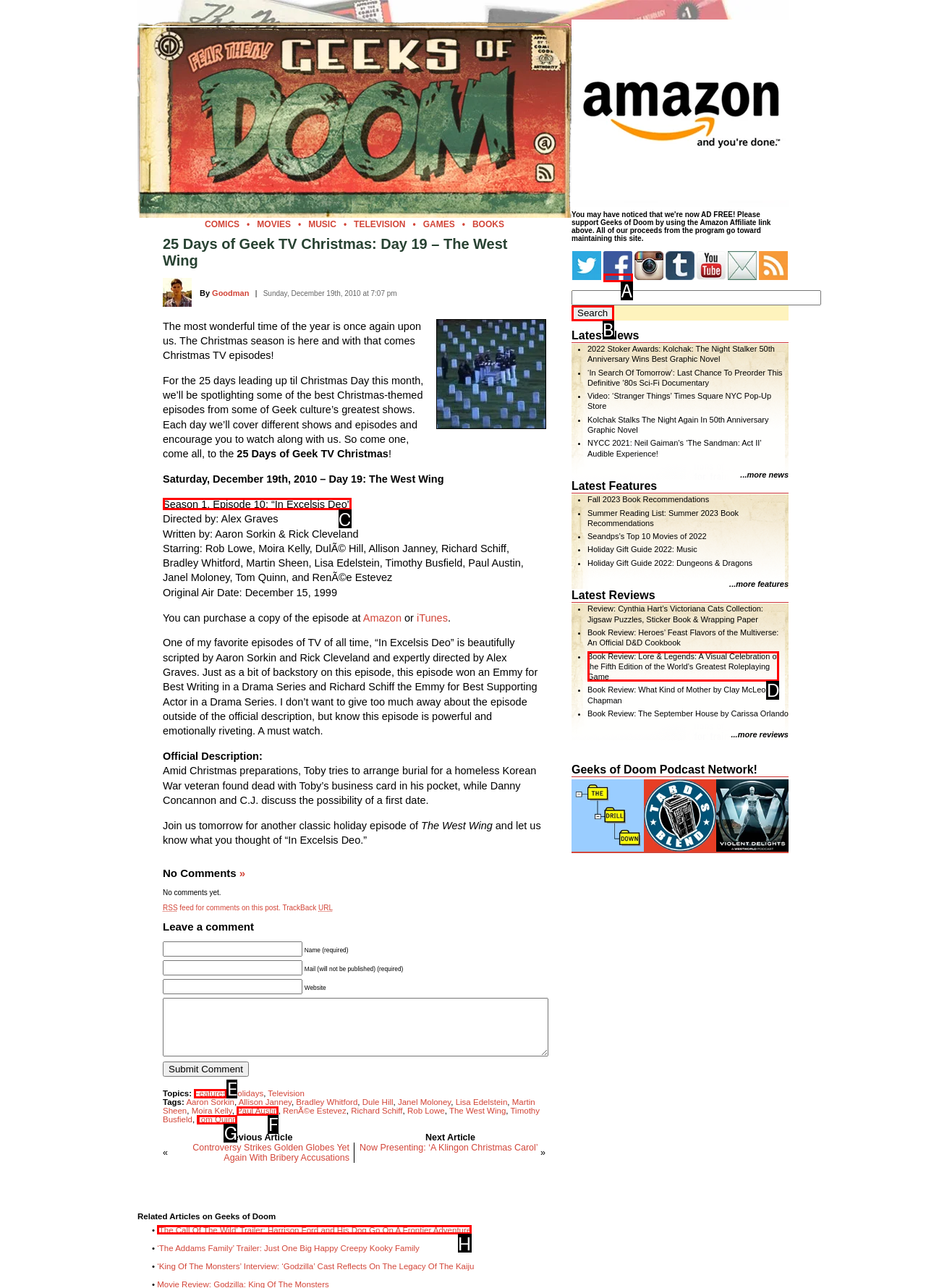Identify the correct HTML element to click for the task: Learn how to report top and bottom results using dynamic arrays in Excel. Provide the letter of your choice.

None